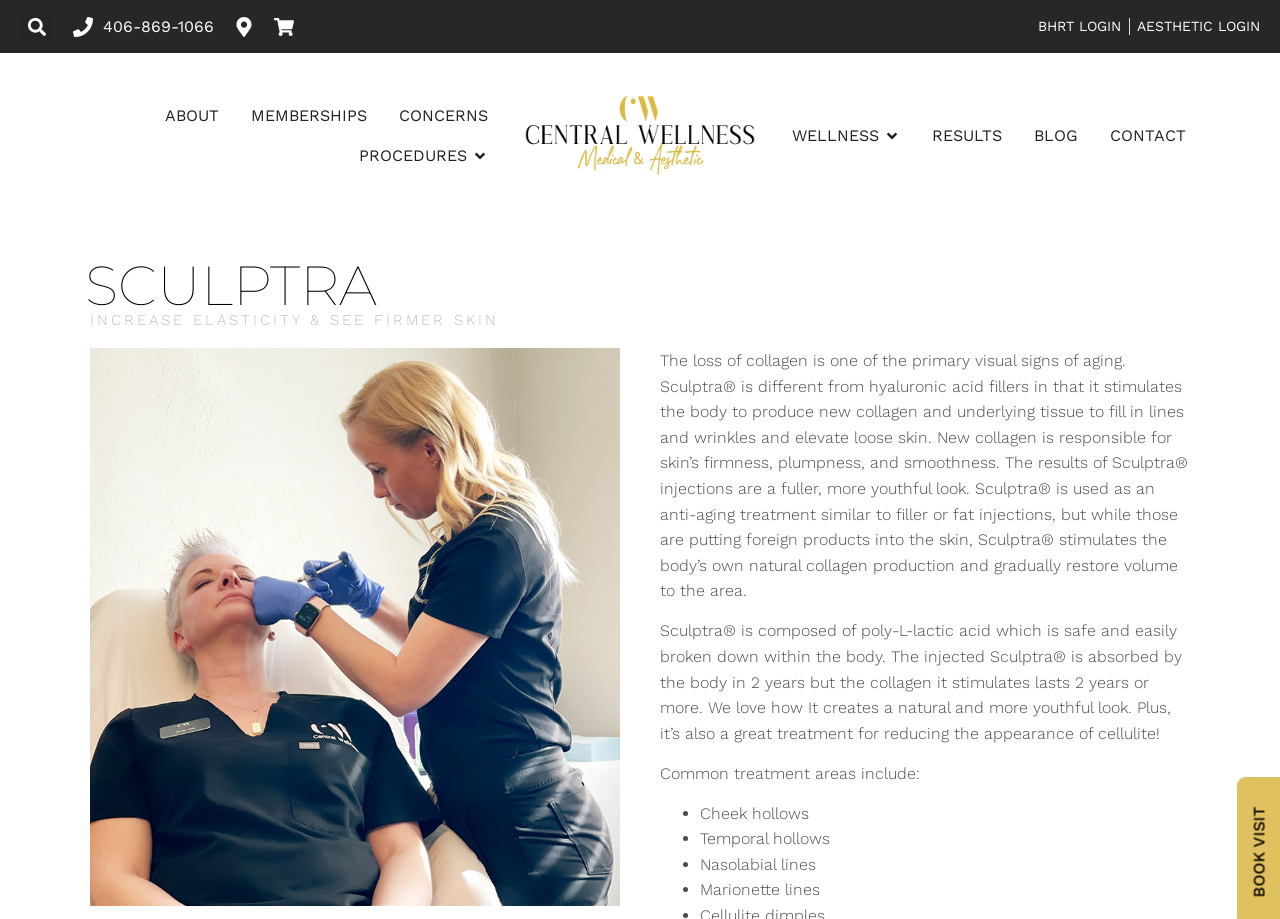Please find the bounding box for the UI element described by: "Contact".

[0.867, 0.134, 0.927, 0.161]